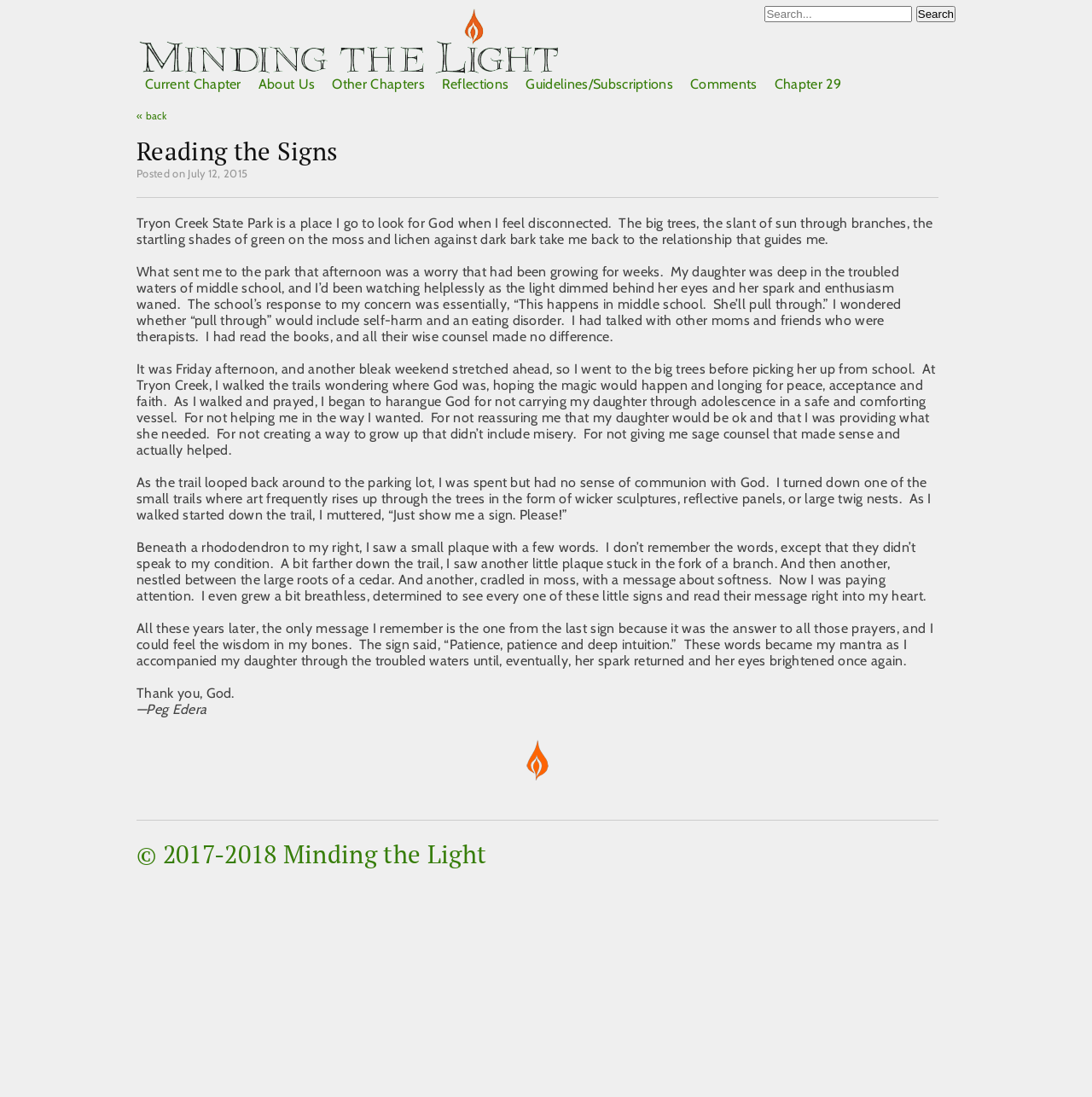Could you find the bounding box coordinates of the clickable area to complete this instruction: "Go back to previous page"?

[0.125, 0.1, 0.859, 0.111]